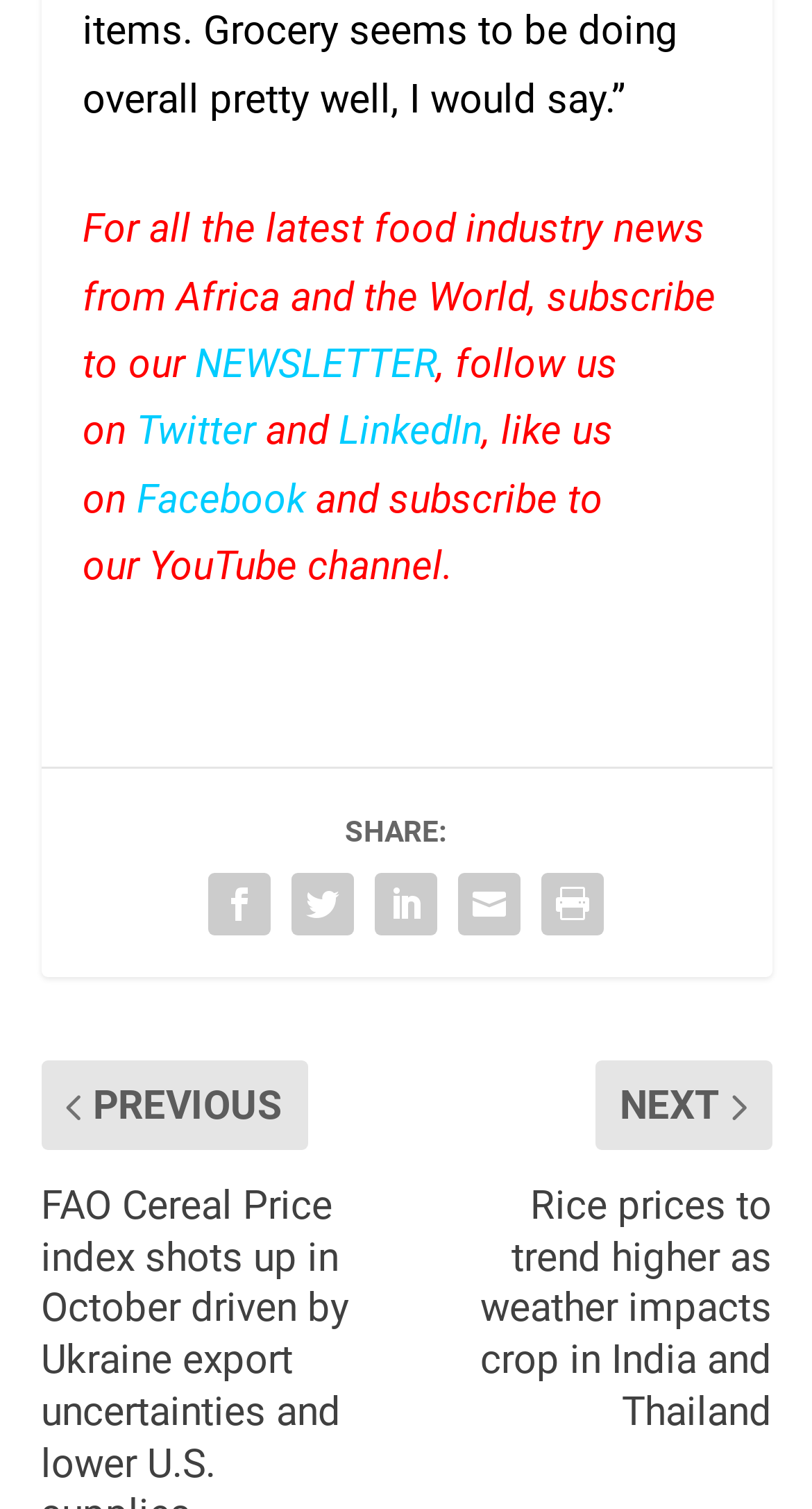What is the purpose of the webpage?
Give a one-word or short-phrase answer derived from the screenshot.

food industry news